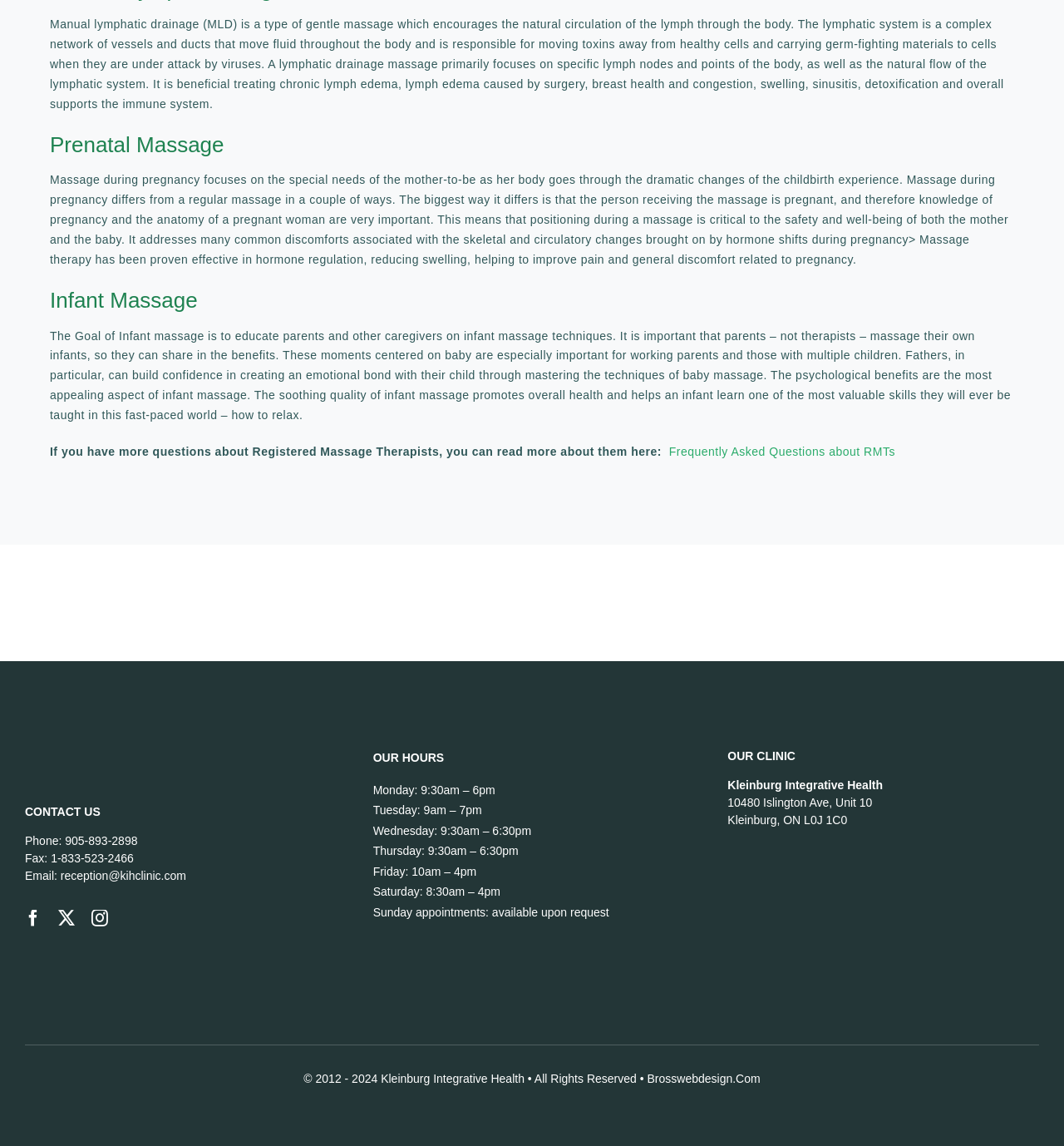Given the element description, predict the bounding box coordinates in the format (top-left x, top-left y, bottom-right x, bottom-right y). Make sure all values are between 0 and 1. Here is the element description: All Rights Reserved

[0.502, 0.936, 0.598, 0.947]